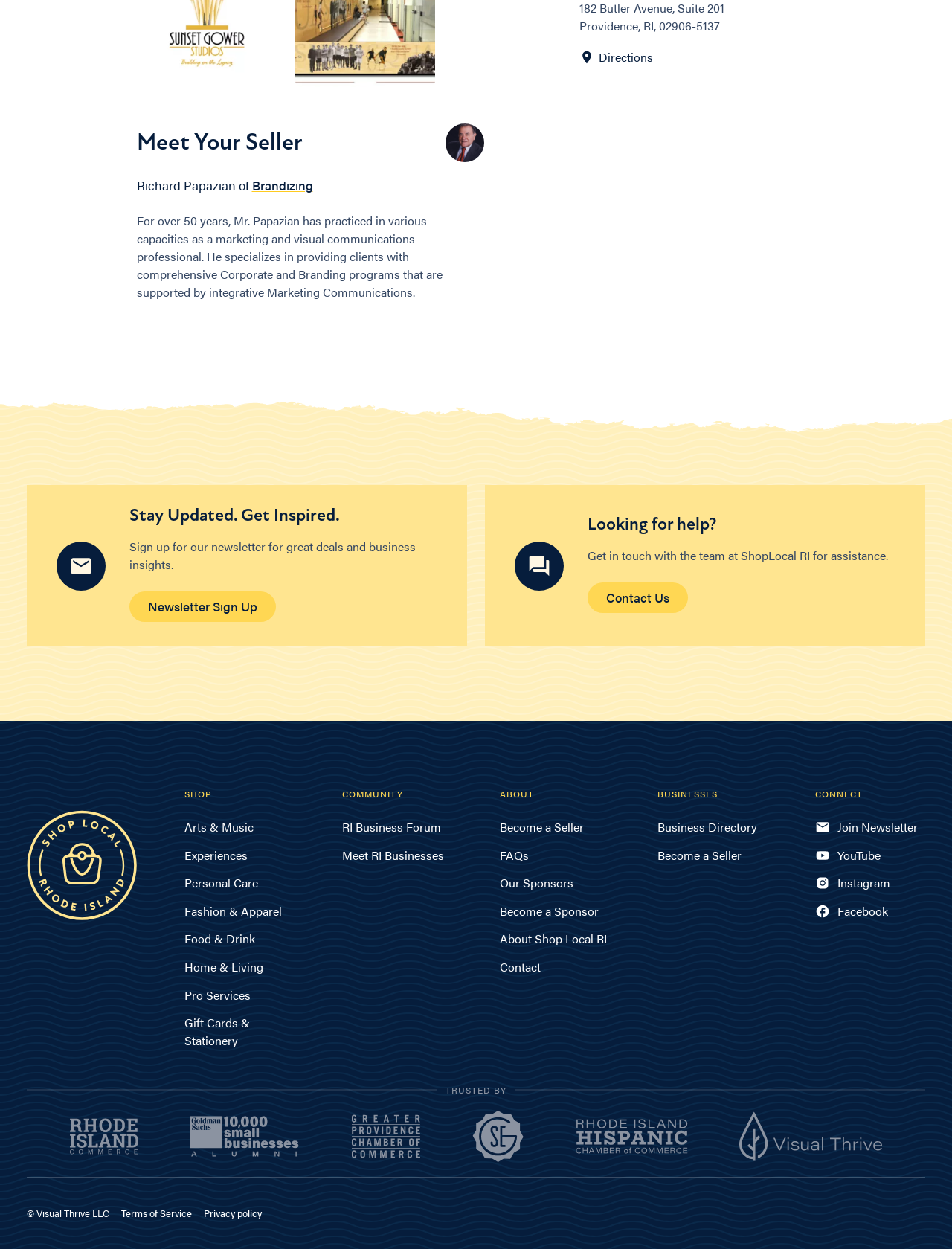Find the bounding box coordinates of the element I should click to carry out the following instruction: "Contact the team at ShopLocal RI".

[0.617, 0.466, 0.723, 0.491]